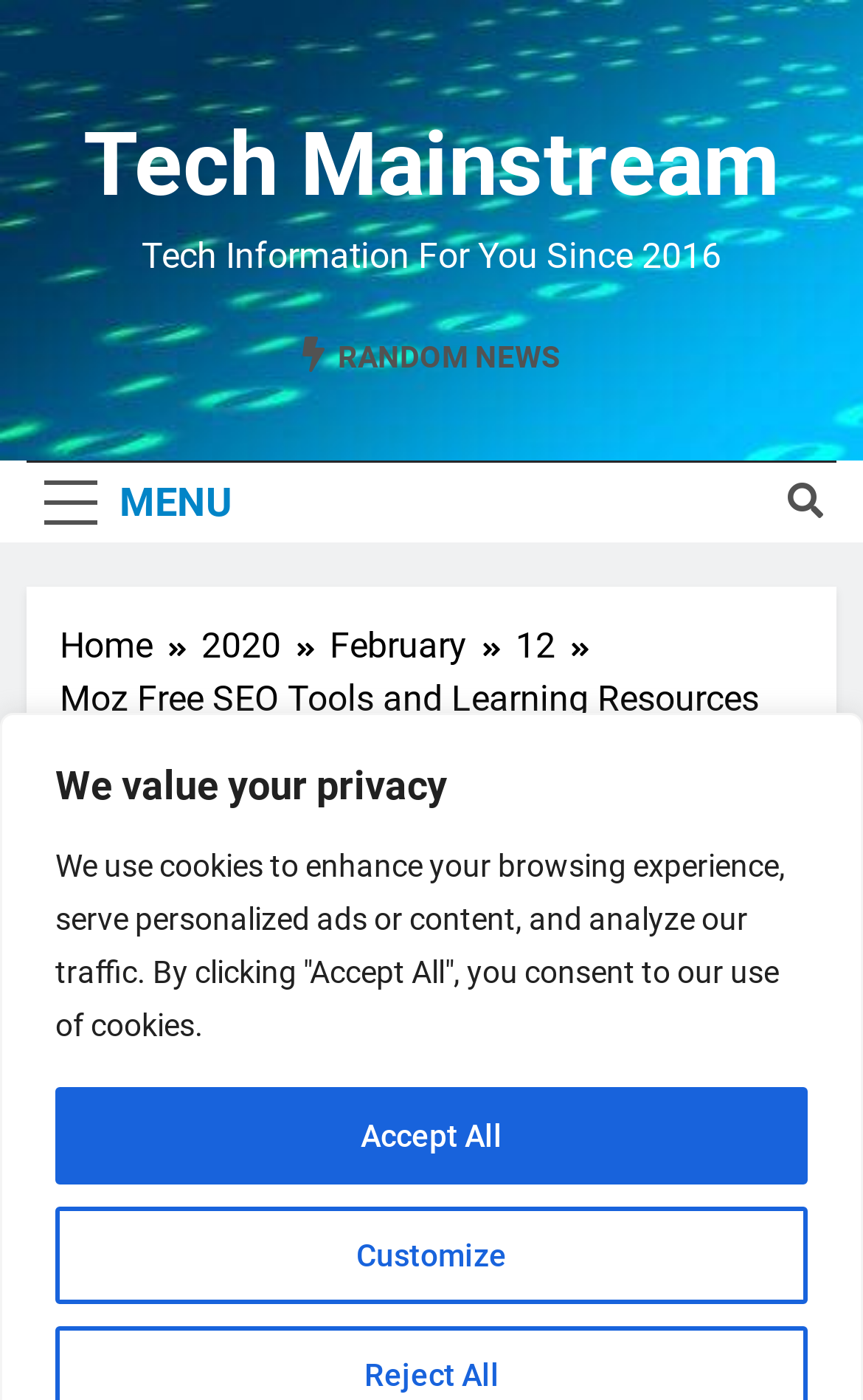Determine the bounding box coordinates of the target area to click to execute the following instruction: "Click the MENU button."

[0.031, 0.331, 0.29, 0.387]